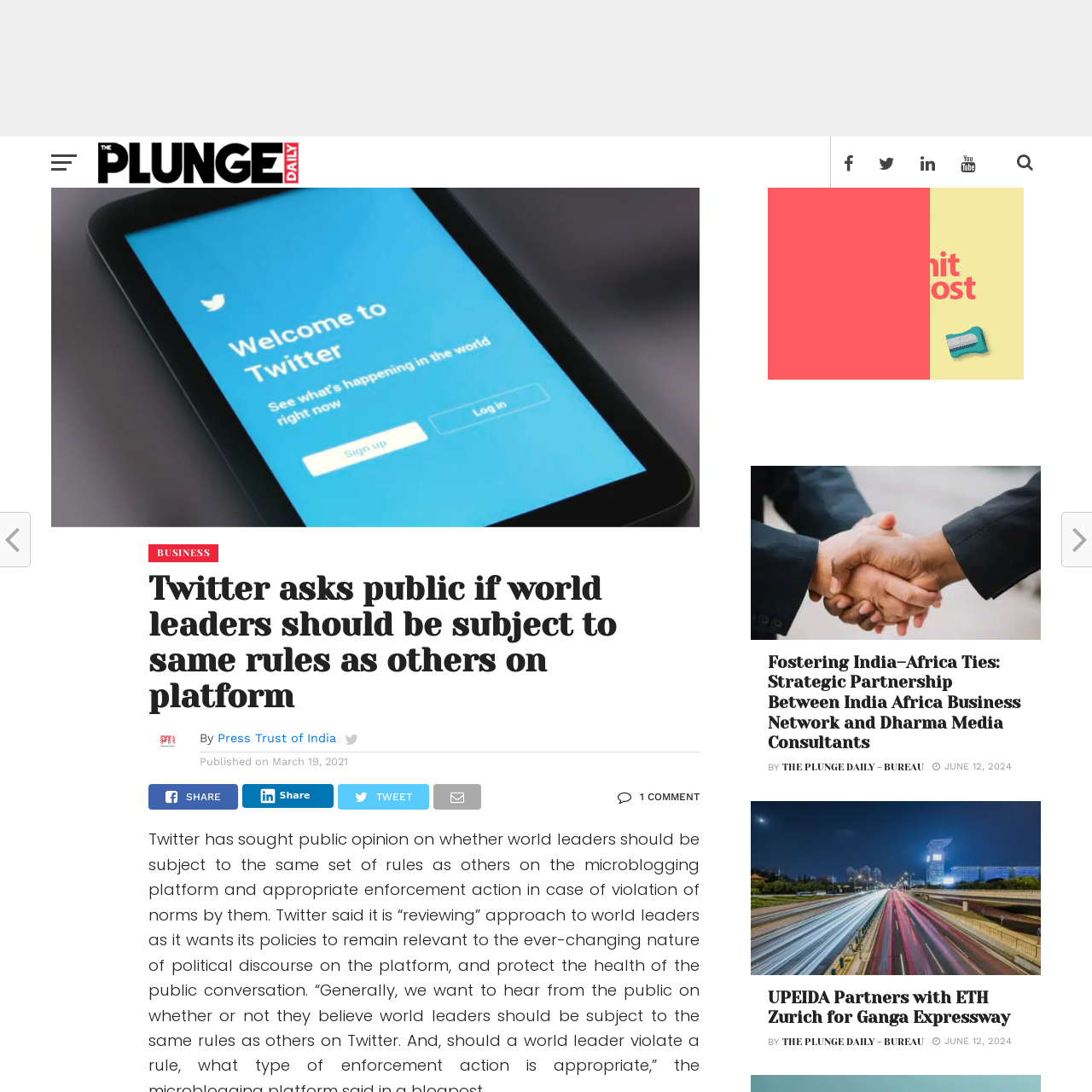Based on the element description, predict the bounding box coordinates (top-left x, top-left y, bottom-right x, bottom-right y) for the UI element in the screenshot: alt="The Plunge Daily"

[0.086, 0.159, 0.281, 0.174]